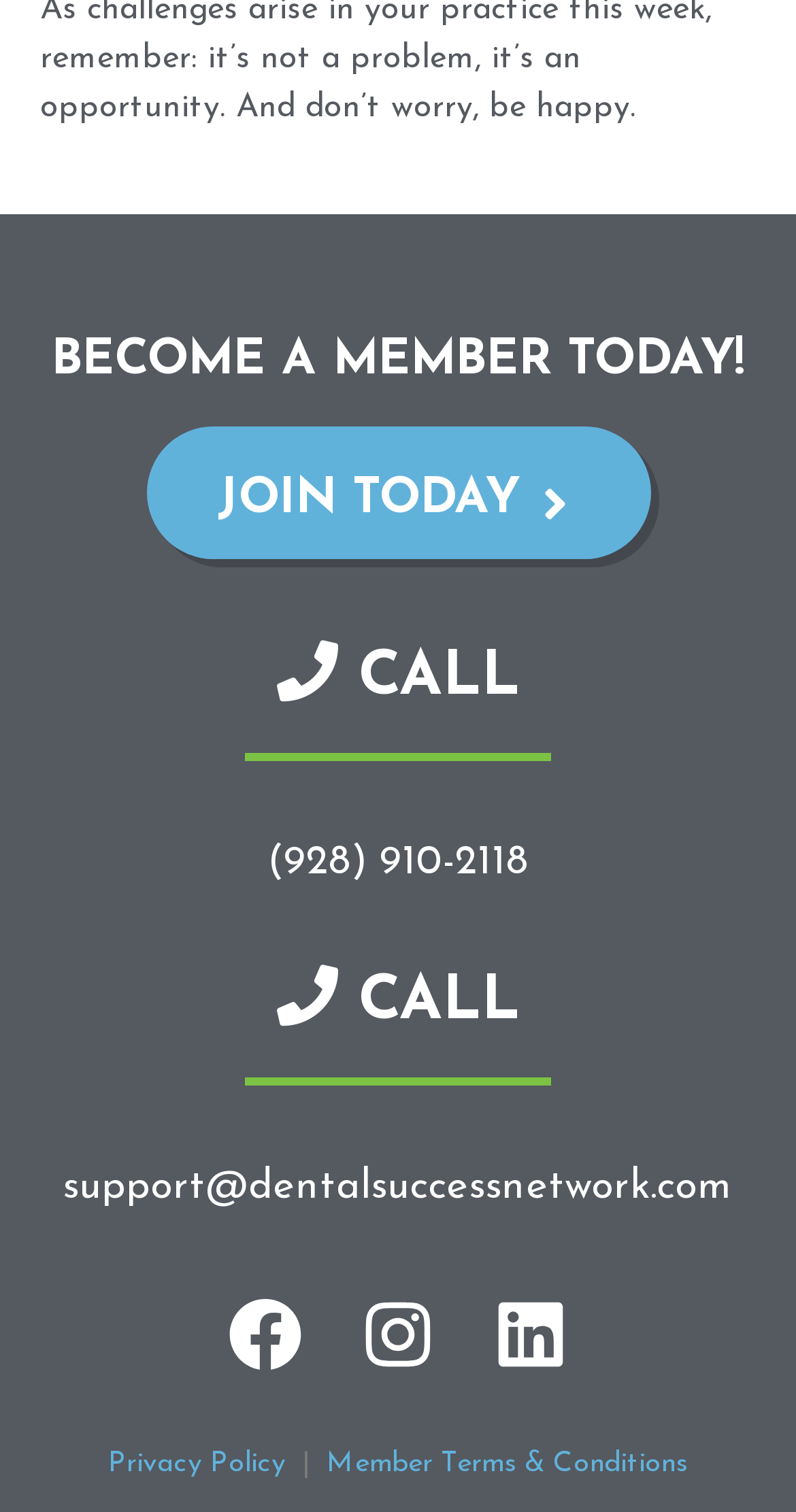Find the bounding box of the element with the following description: "Privacy Policy". The coordinates must be four float numbers between 0 and 1, formatted as [left, top, right, bottom].

[0.136, 0.958, 0.359, 0.978]